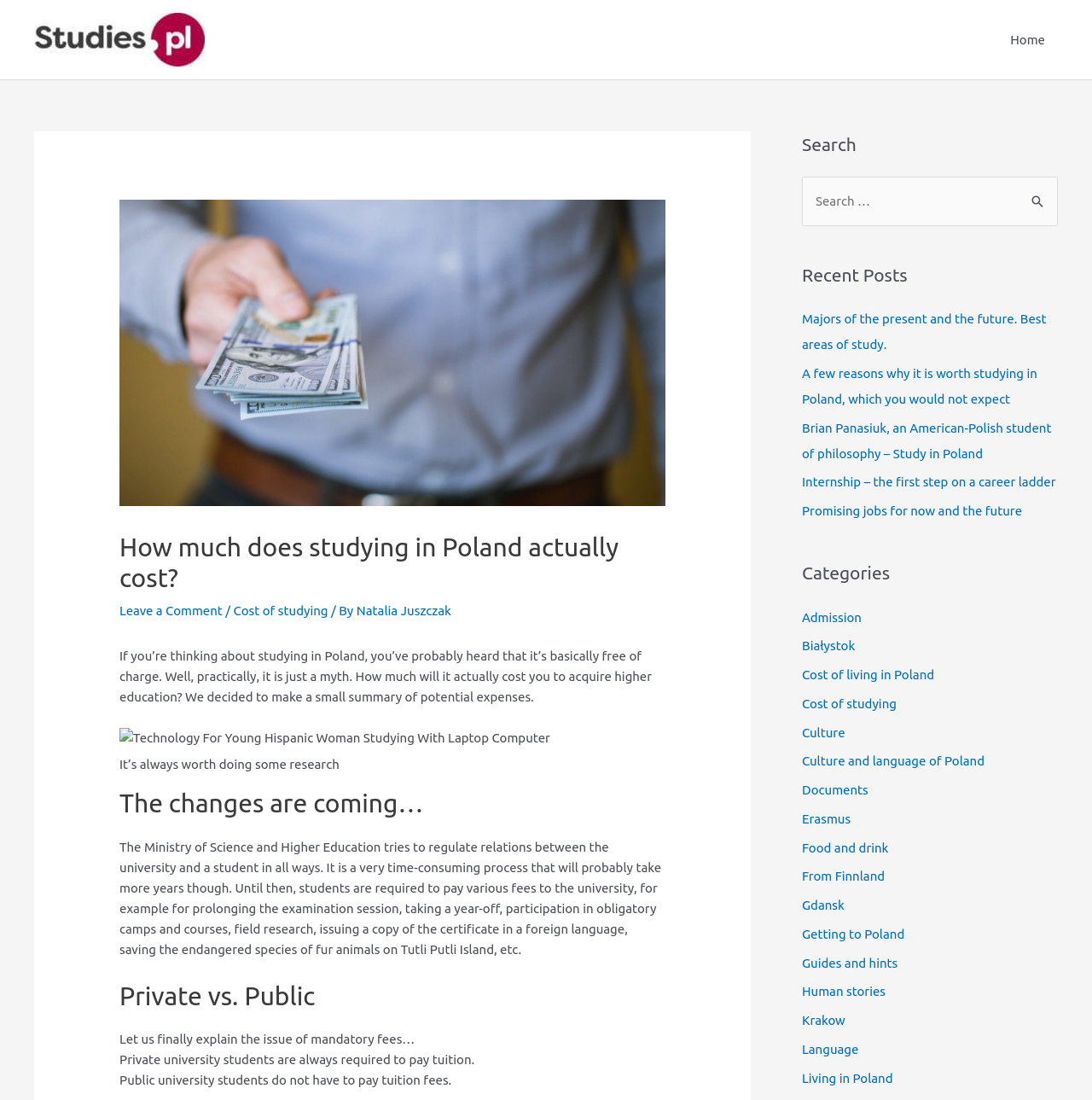Identify the bounding box coordinates necessary to click and complete the given instruction: "Click on the 'Home' link".

[0.913, 0.0, 0.969, 0.072]